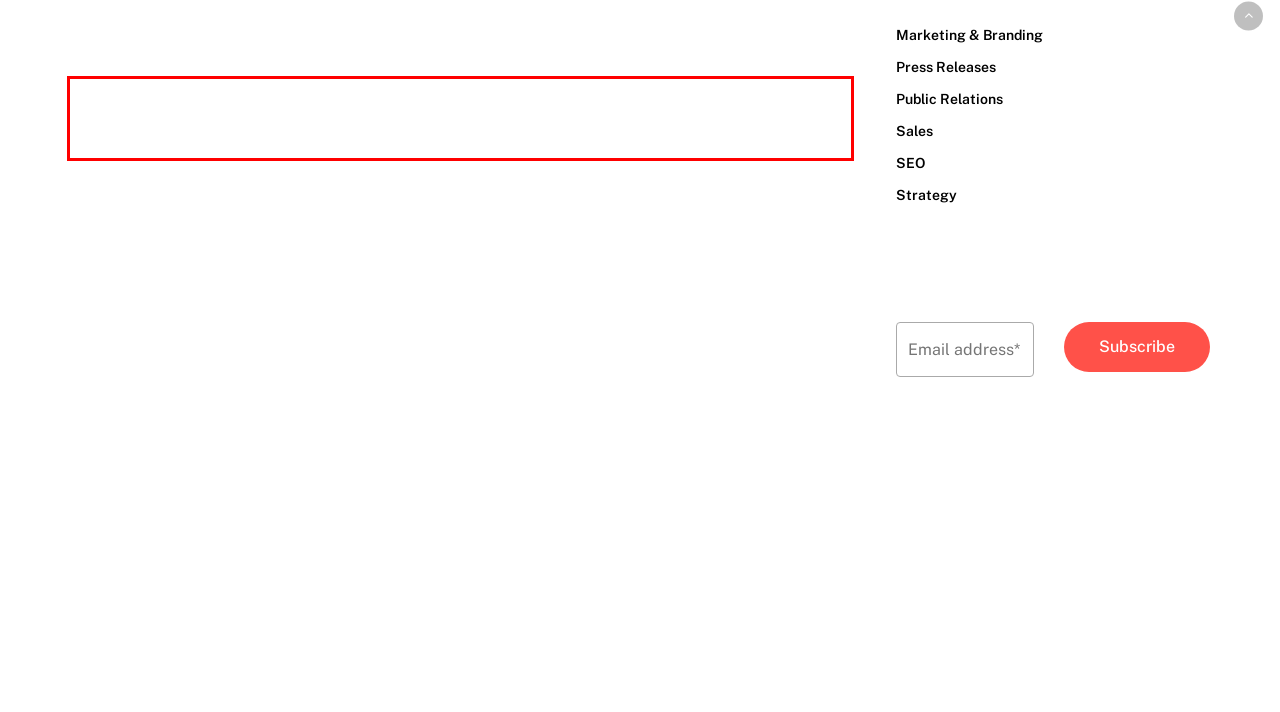Perform OCR on the text inside the red-bordered box in the provided screenshot and output the content.

Yet, they are rocking it. And the tactics they have employed to become famous are very similar to the strategies companies should implement to become successful.